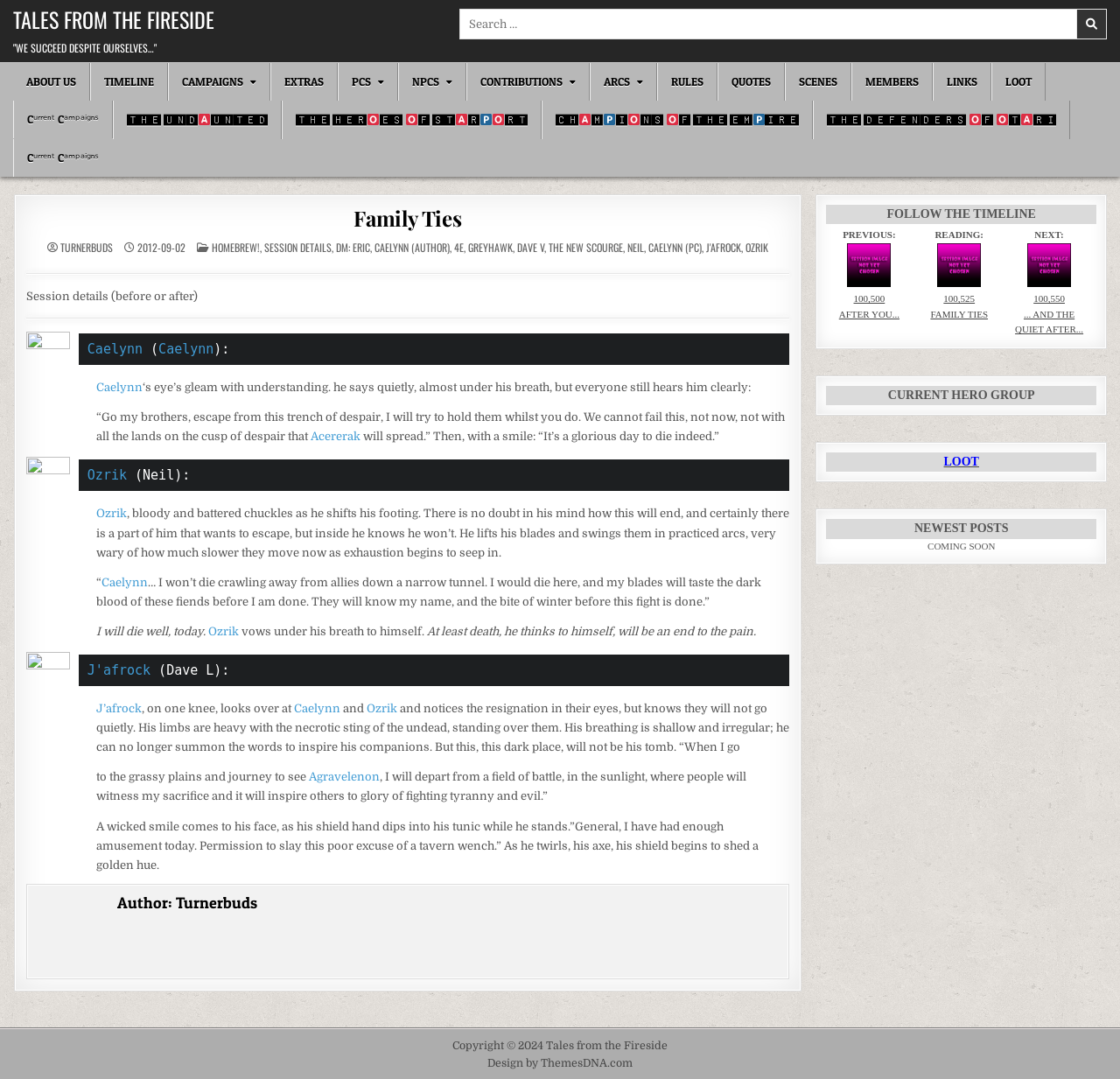Predict the bounding box of the UI element based on this description: "DM: Eric".

[0.3, 0.222, 0.33, 0.236]